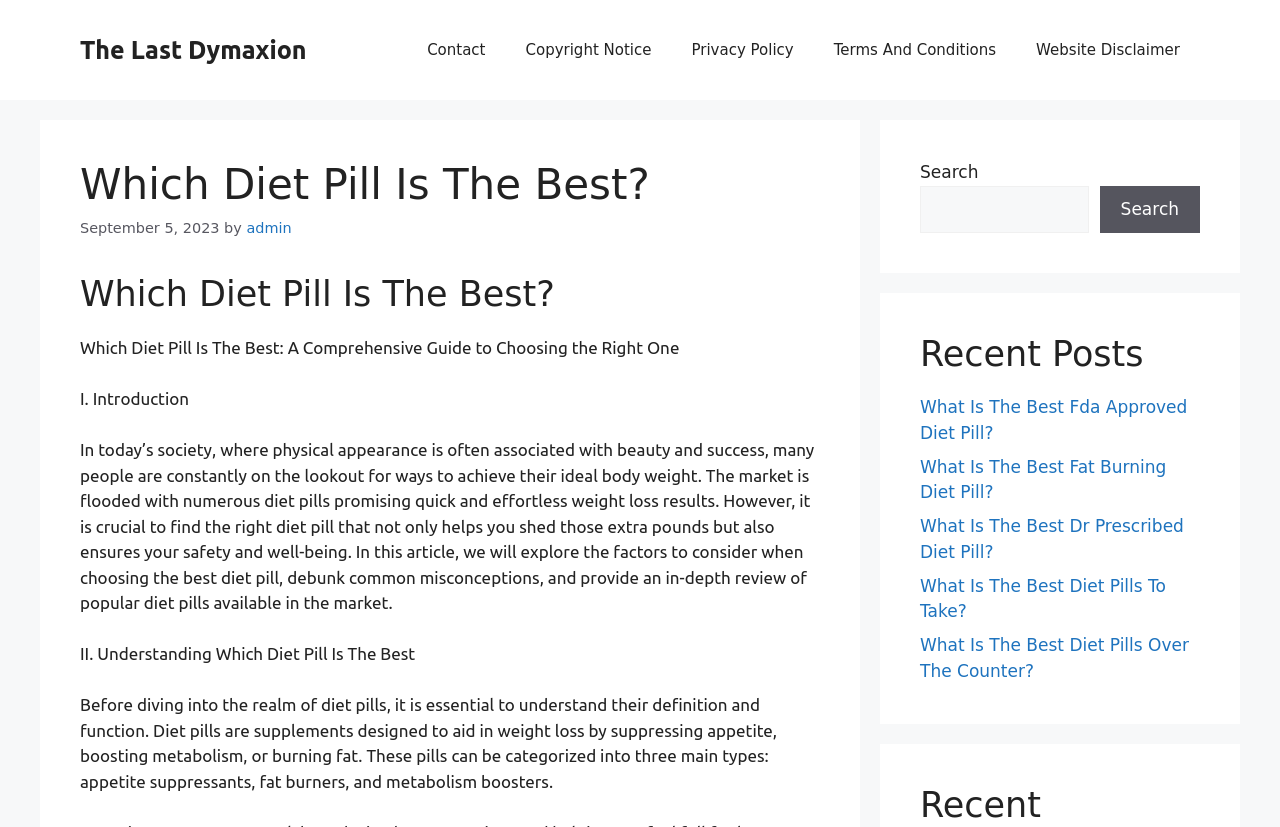Predict the bounding box coordinates for the UI element described as: "Copyright Notice". The coordinates should be four float numbers between 0 and 1, presented as [left, top, right, bottom].

[0.395, 0.024, 0.525, 0.097]